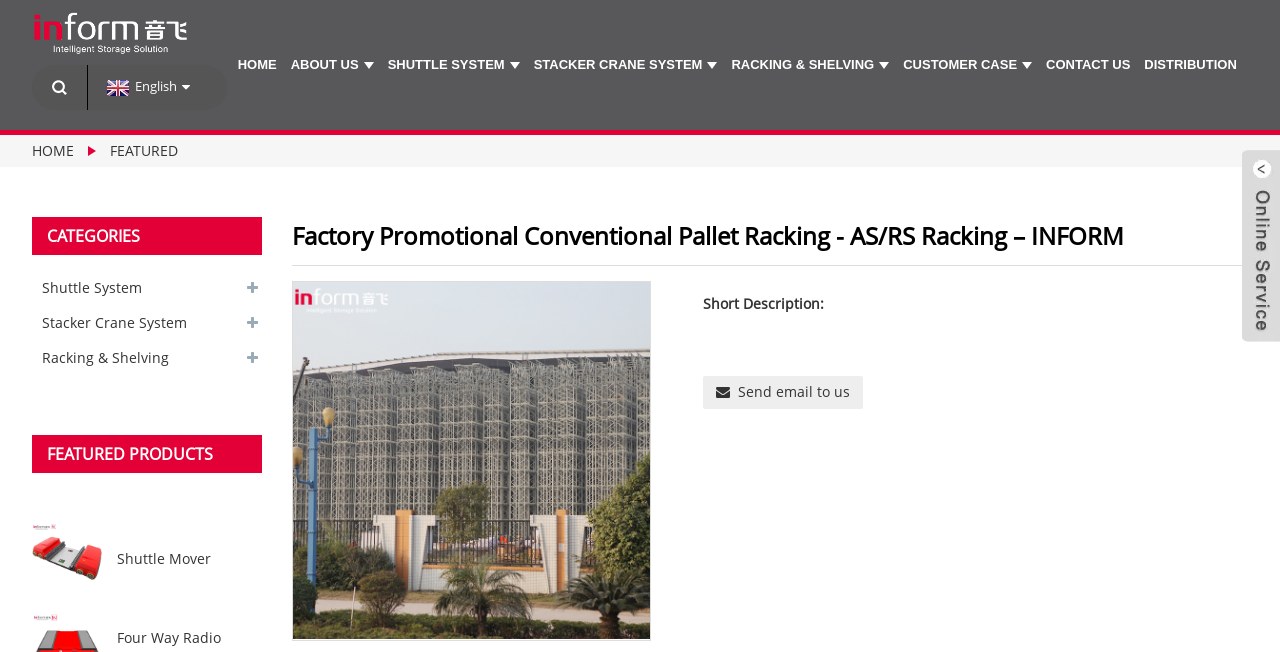What is the type of racking system mentioned?
Please provide an in-depth and detailed response to the question.

The type of racking system can be found in the heading 'Factory Promotional Conventional Pallet Racking - AS/RS Racking – INFORM'.